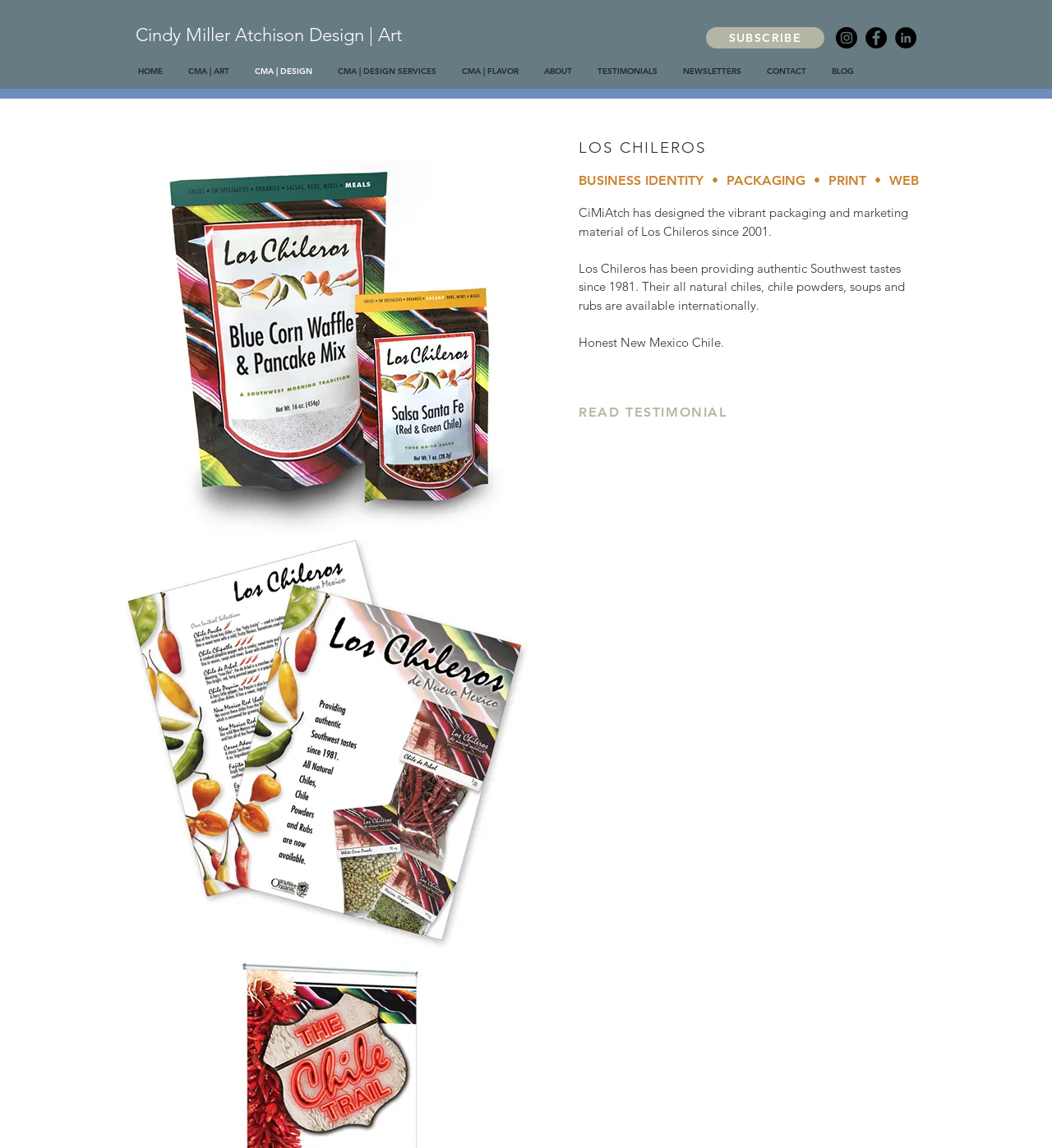Find the bounding box coordinates corresponding to the UI element with the description: "CMA | FLAVOR". The coordinates should be formatted as [left, top, right, bottom], with values as floats between 0 and 1.

[0.427, 0.056, 0.505, 0.069]